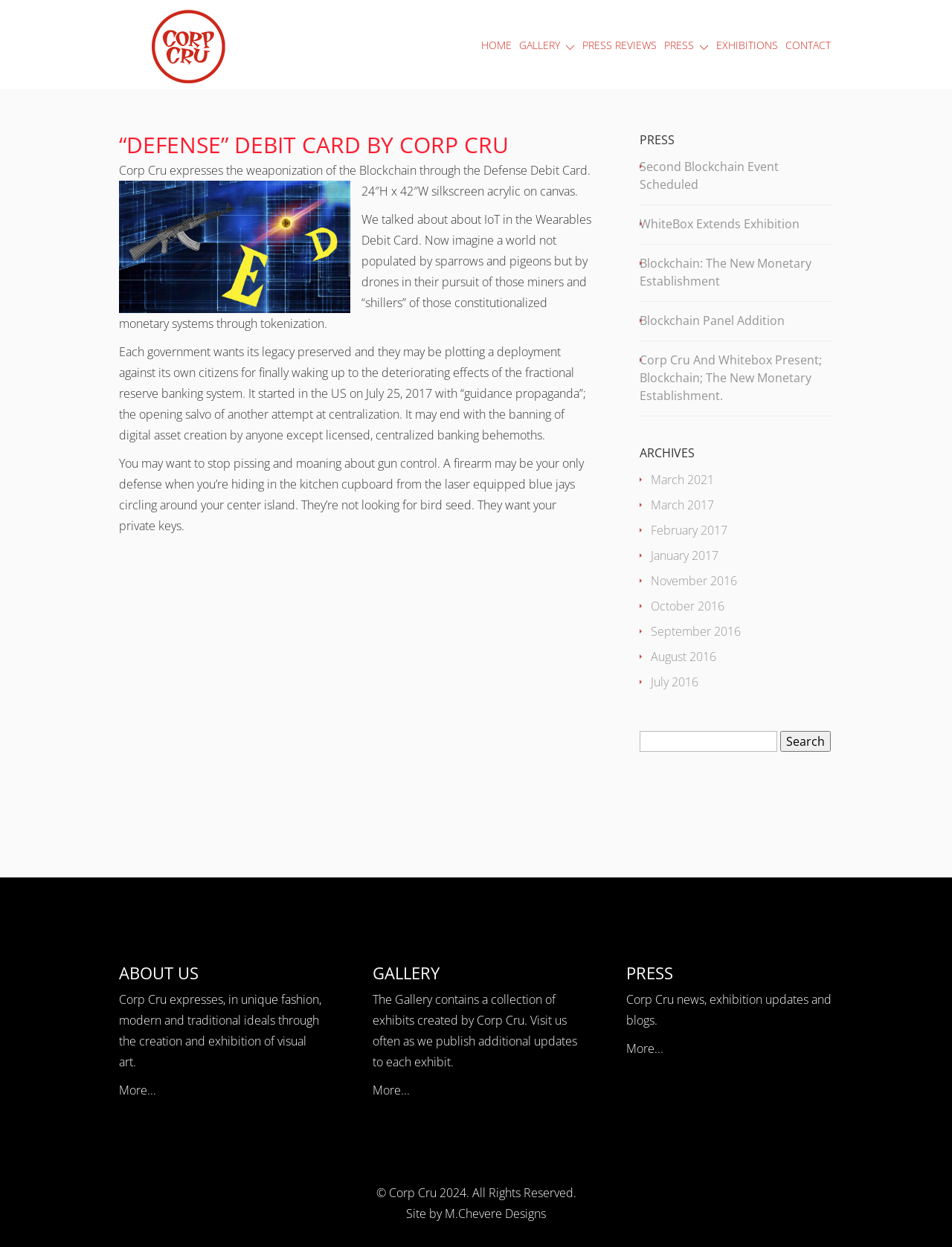Provide an in-depth caption for the webpage.

The webpage is about Corp Cru, an art organization that explores the intersection of art and technology, particularly blockchain. At the top left, there is a logo and a link to the Corp Cru website. Below it, there is a navigation menu with links to different sections of the website, including HOME, GALLERY, PRESS REVIEWS, PRESS, EXHIBITIONS, and CONTACT.

The main content of the webpage is an article about the "Defense" Debit Card, a silkscreen acrylic on canvas artwork that measures 24 inches high and 42 inches wide. The article describes the artwork as a representation of the weaponization of blockchain technology. Below the article, there are three paragraphs of text that discuss the implications of blockchain technology on society, including the potential for governments to use it to control their citizens.

To the right of the article, there is a section with several headings, including PRESS, ARCHIVES, and SEARCH. The PRESS section contains links to several news articles and press releases about Corp Cru's exhibitions and events. The ARCHIVES section contains links to news articles and press releases from different months and years. The SEARCH section allows users to search for specific keywords or phrases on the website.

At the bottom of the webpage, there are three columns with headings ABOUT US, GALLERY, and PRESS. The ABOUT US section contains a brief description of Corp Cru and its mission. The GALLERY section contains a description of the exhibits on the website and an invitation to visit often for updates. The PRESS section contains a description of the news and updates on the website.

Finally, at the very bottom of the webpage, there is a copyright notice and a credit to the website designer, M.Chevere Designs.